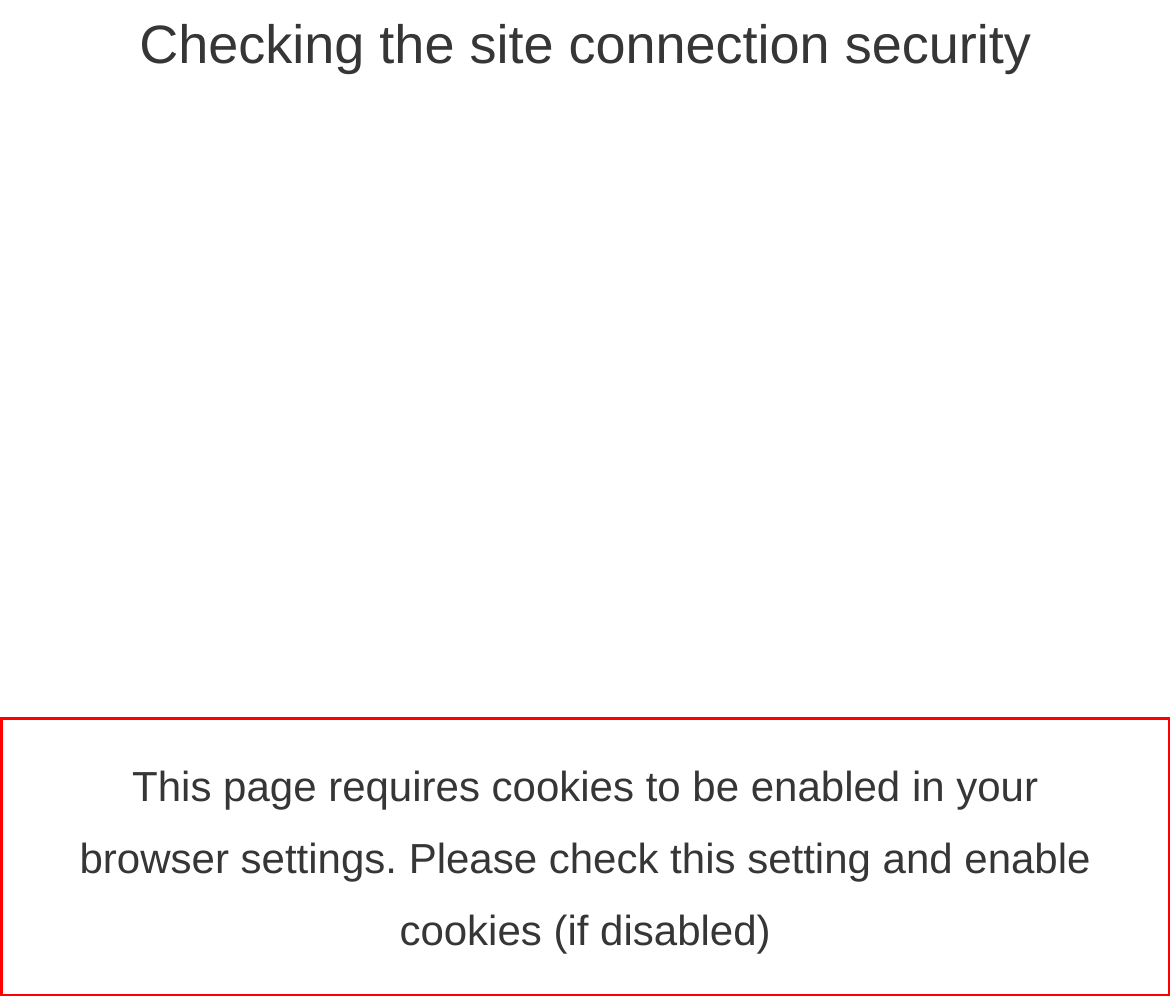Please analyze the screenshot of a webpage and extract the text content within the red bounding box using OCR.

This page requires cookies to be enabled in your browser settings. Please check this setting and enable cookies (if disabled)